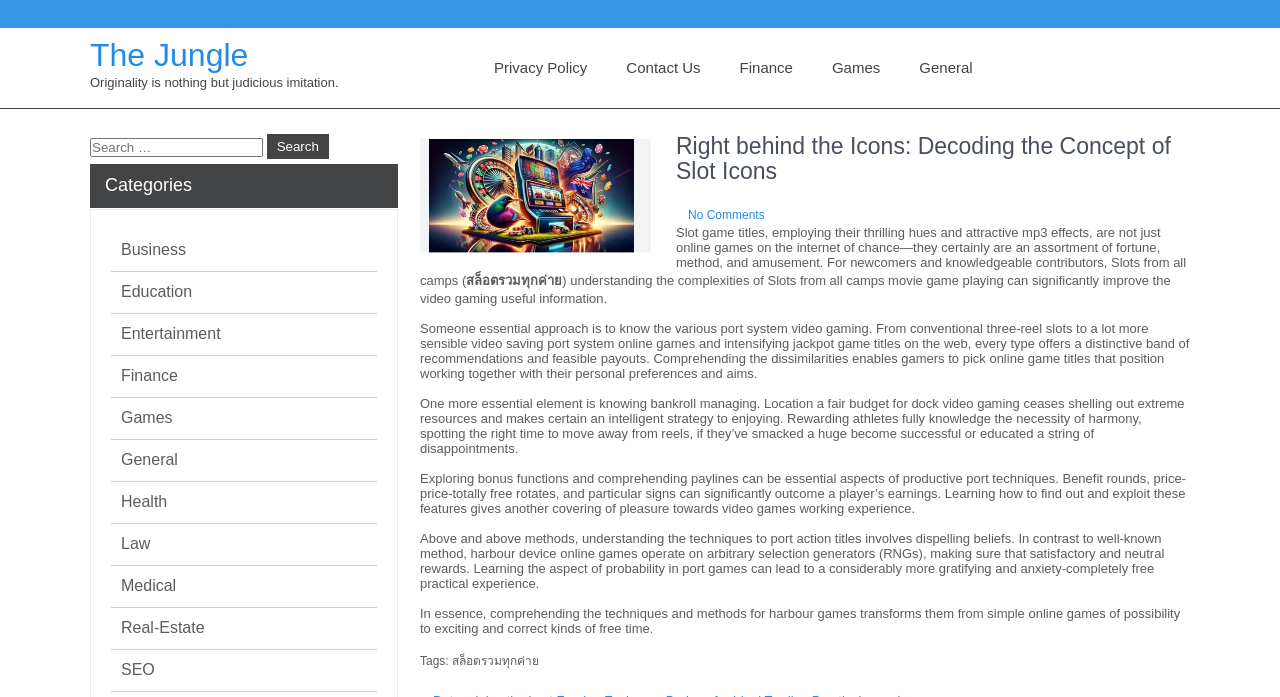What is the purpose of understanding paylines in slot games?
Examine the image and give a concise answer in one word or a short phrase.

To increase earnings